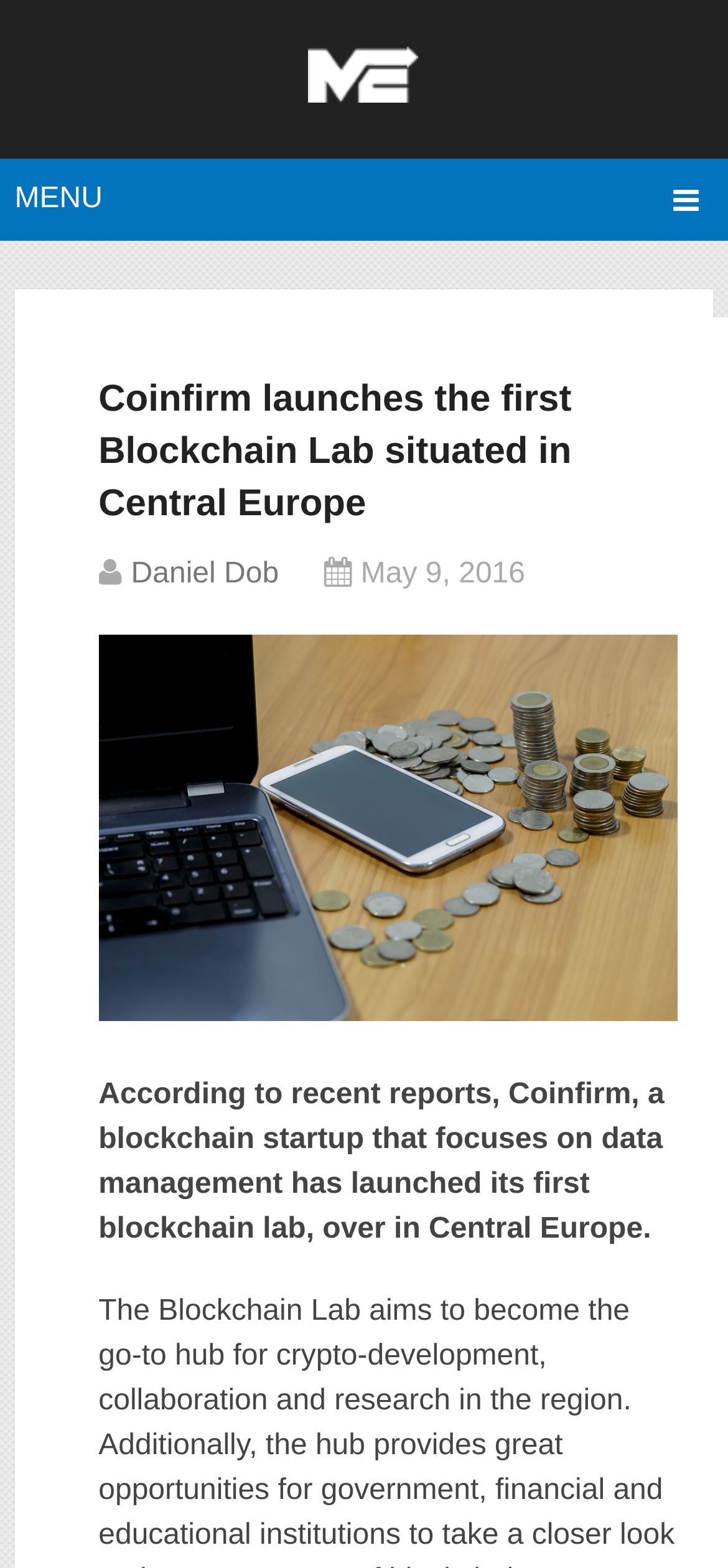Determine the bounding box for the HTML element described here: "alt="The Merkle News"". The coordinates should be given as [left, top, right, bottom] with each number being a float between 0 and 1.

[0.424, 0.036, 0.576, 0.073]